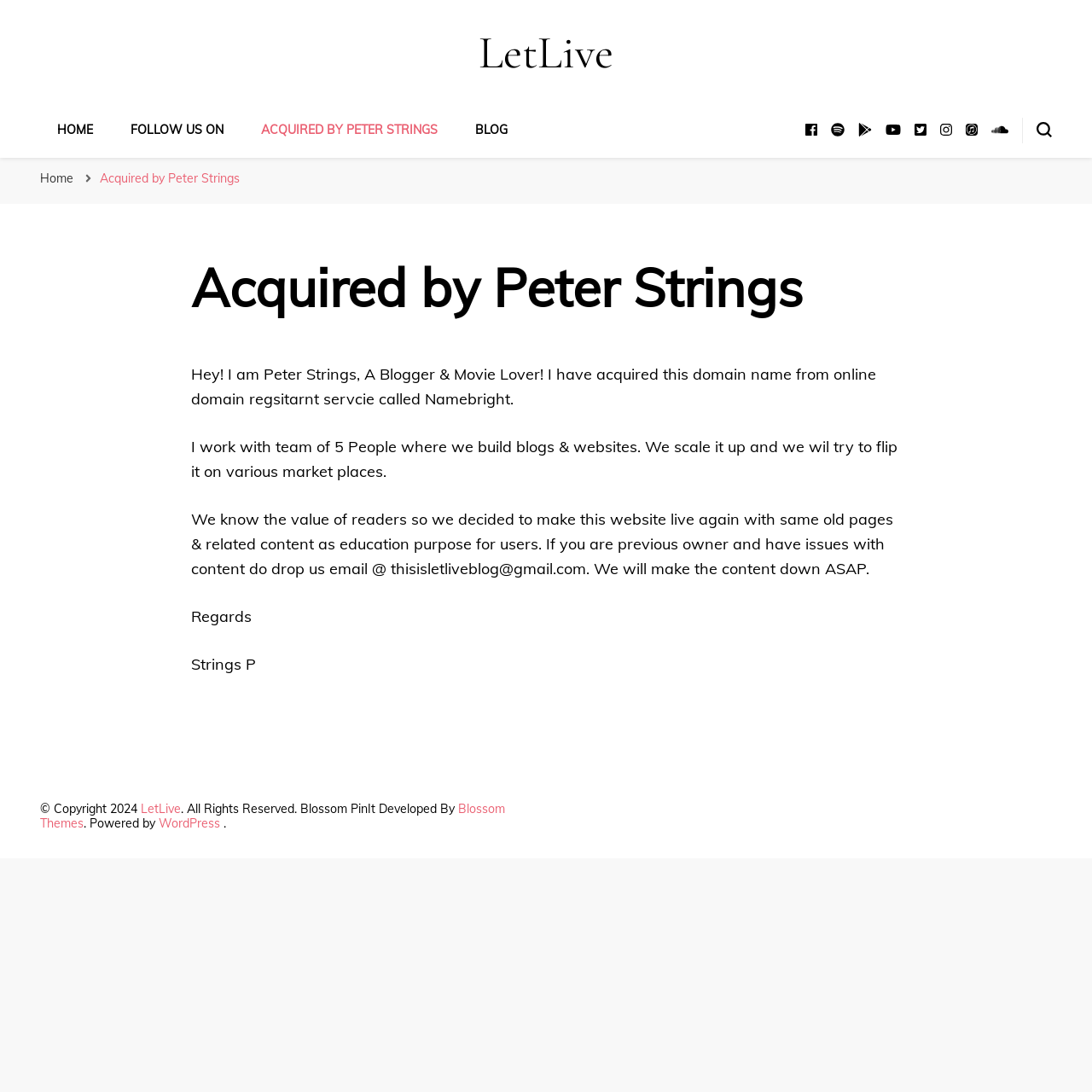What is the email address for content issues?
Use the screenshot to answer the question with a single word or phrase.

thisisletliveblog@gmail.com